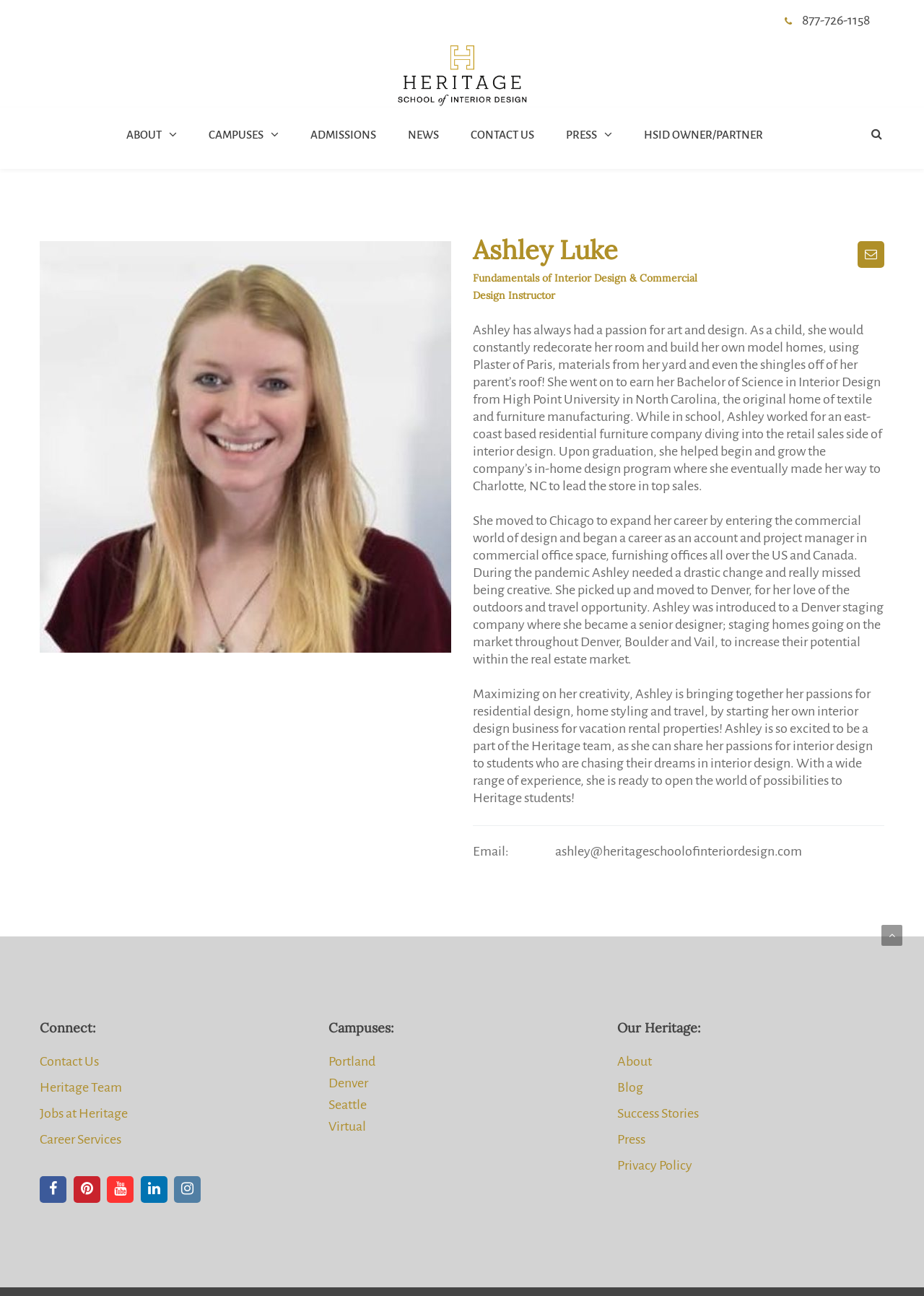Determine the bounding box for the UI element described here: "Heritage Team".

[0.043, 0.833, 0.132, 0.845]